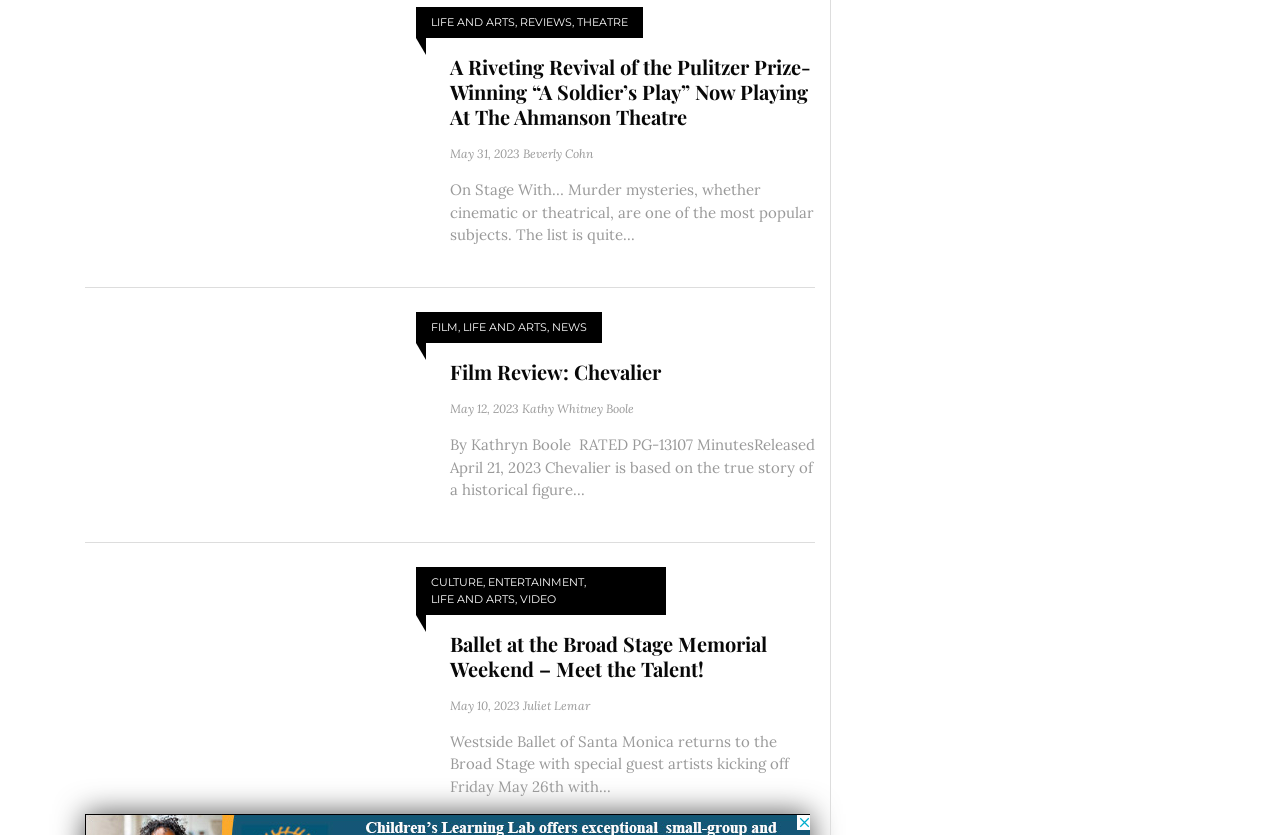Answer this question using a single word or a brief phrase:
What is the date of the article 'Ballet at the Broad Stage Memorial Weekend – Meet the Talent!'?

May 10, 2023